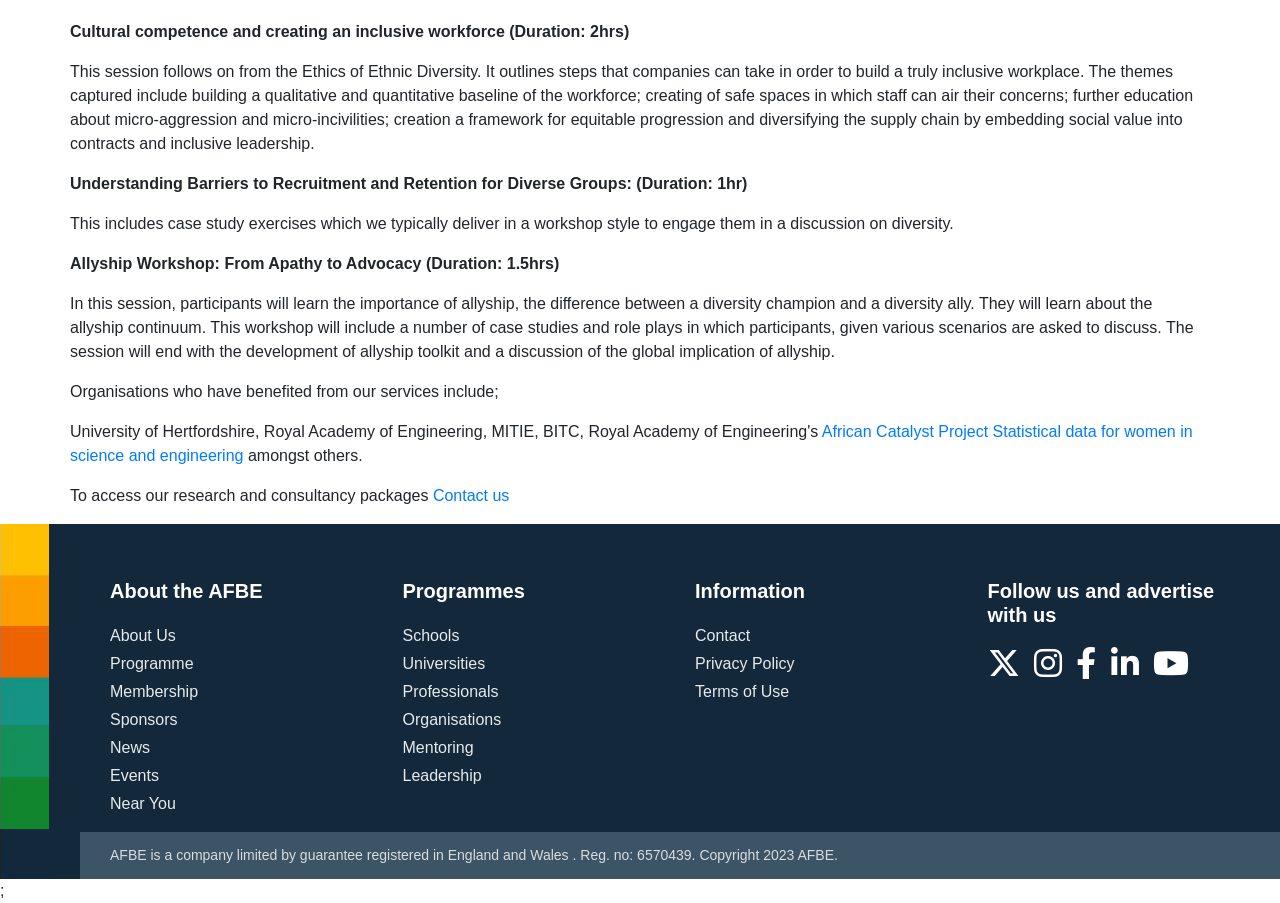Using the element description: "Near You", determine the bounding box coordinates. The coordinates should be in the format [left, top, right, bottom], with values between 0 and 1.

[0.086, 0.876, 0.291, 0.903]